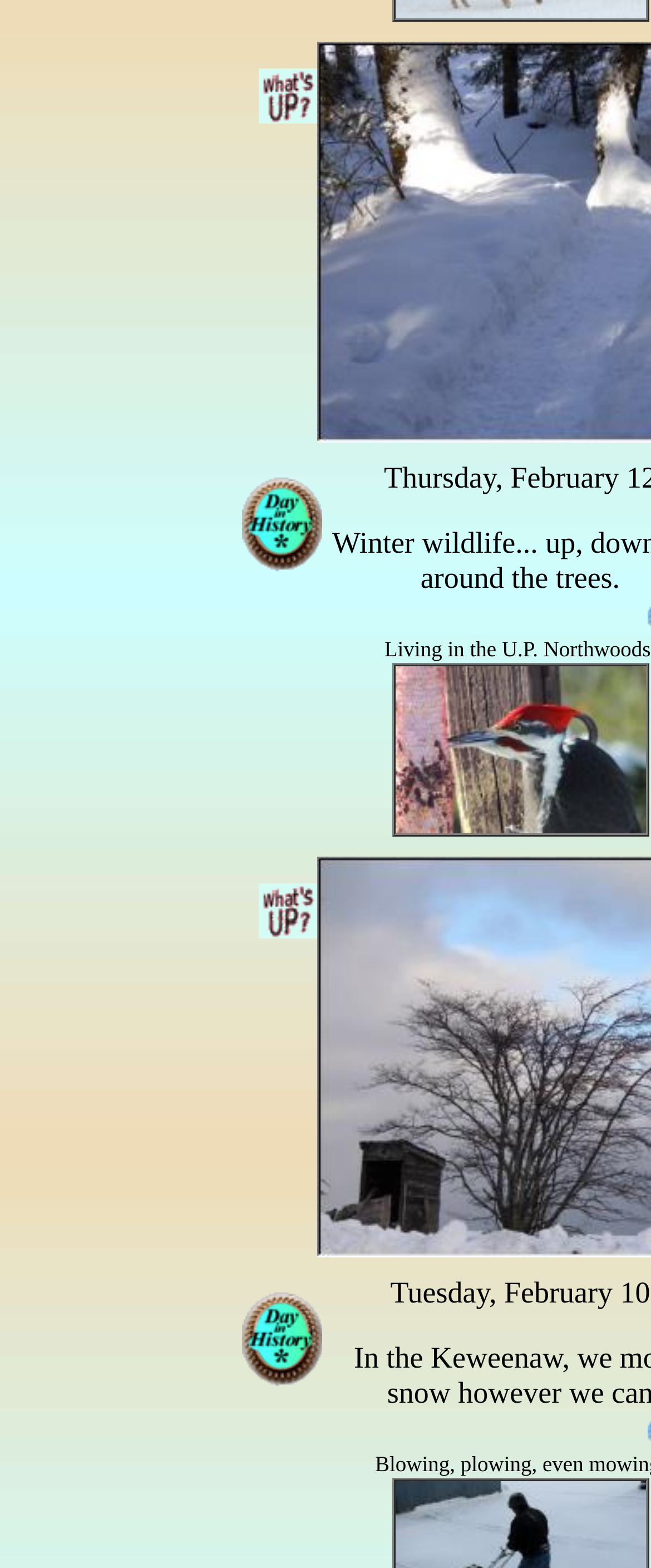Find the bounding box coordinates for the HTML element specified by: "alt="This Day"".

[0.372, 0.87, 0.495, 0.888]